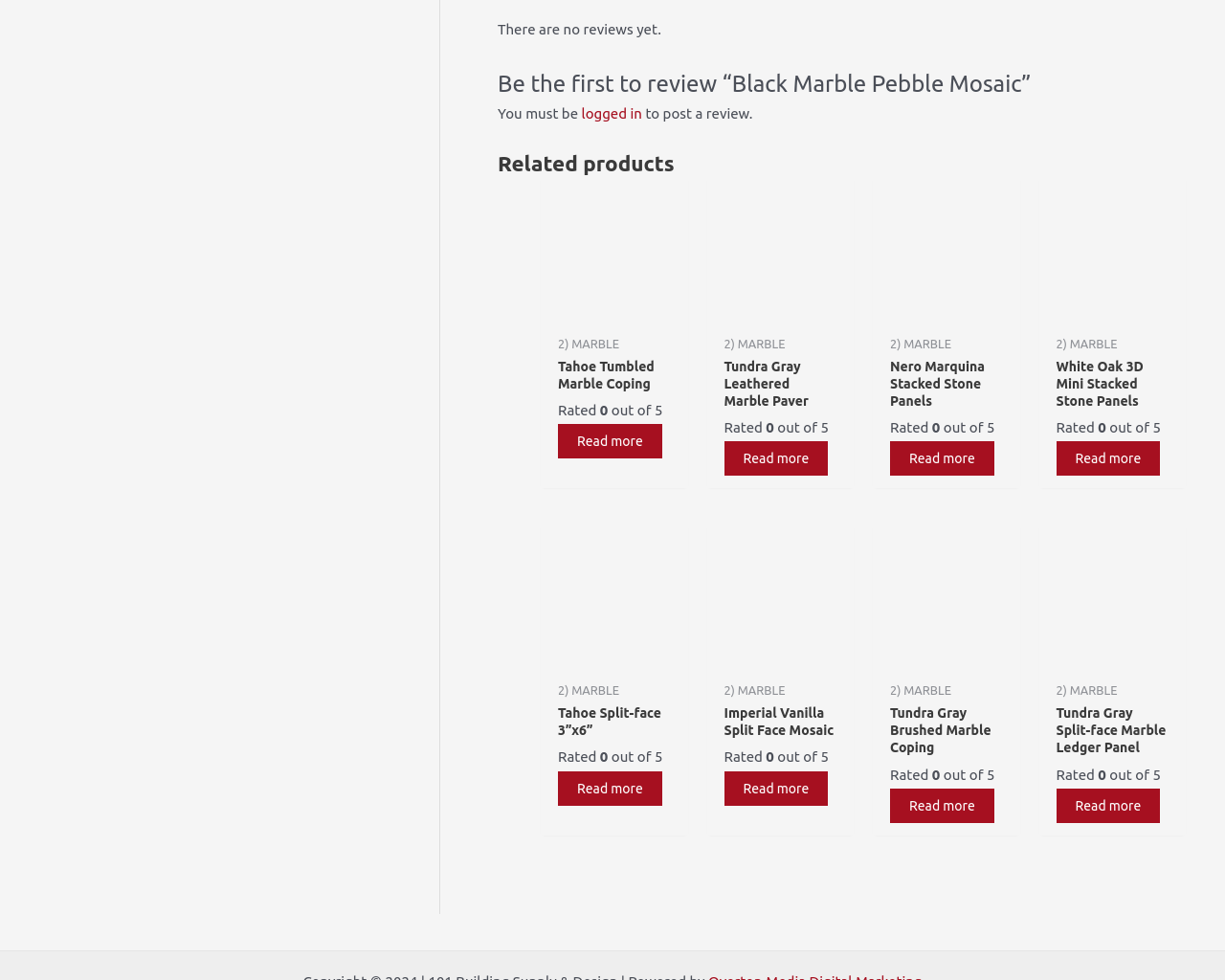Determine the bounding box coordinates for the clickable element required to fulfill the instruction: "Learn about Club Achievements". Provide the coordinates as four float numbers between 0 and 1, i.e., [left, top, right, bottom].

None